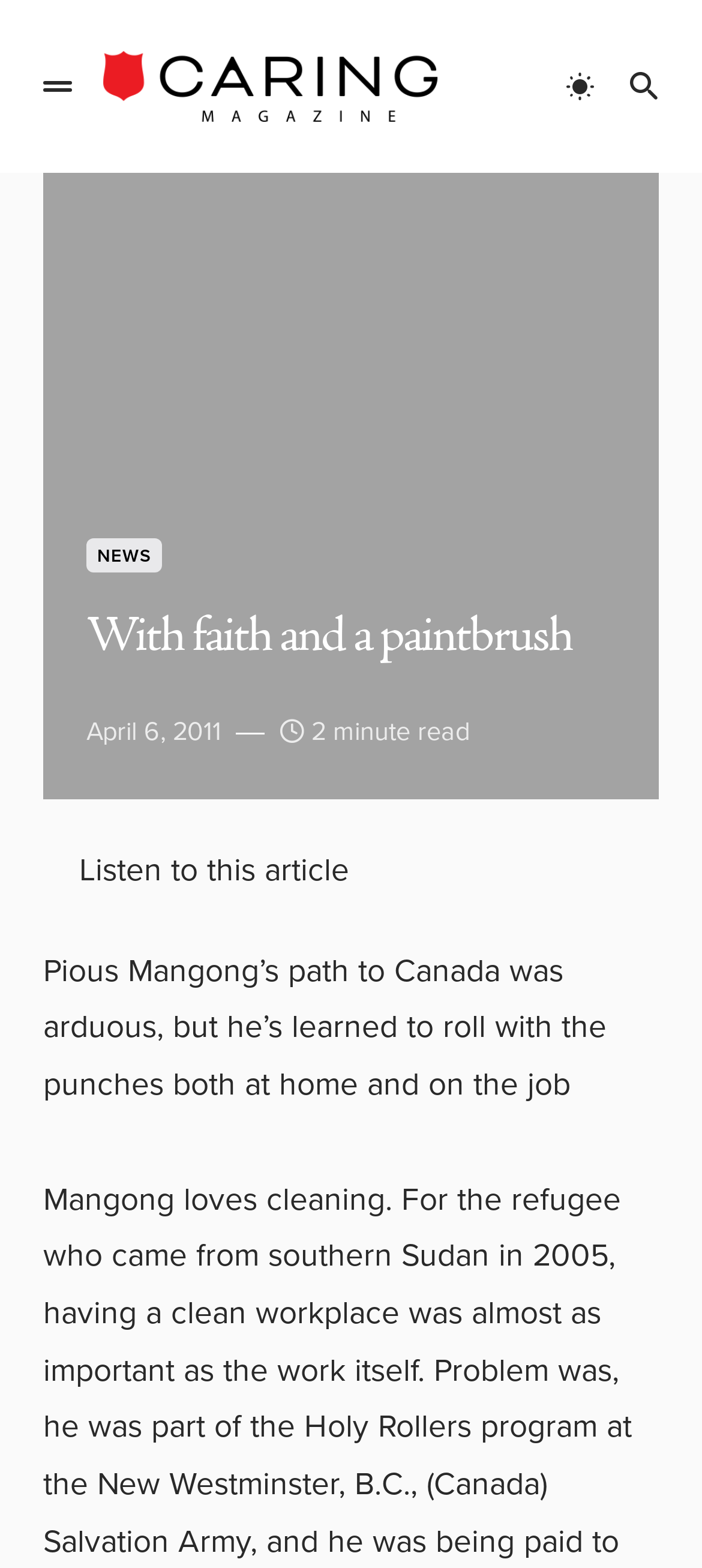Examine the screenshot and answer the question in as much detail as possible: What is the topic of the article?

I found the answer by looking at the StaticText element with the text 'Pious Mangong’s path to Canada was arduous, but he’s learned to roll with the punches both at home and on the job' which is located in the main content area of the webpage, indicating that the article is about Pious Mangong.